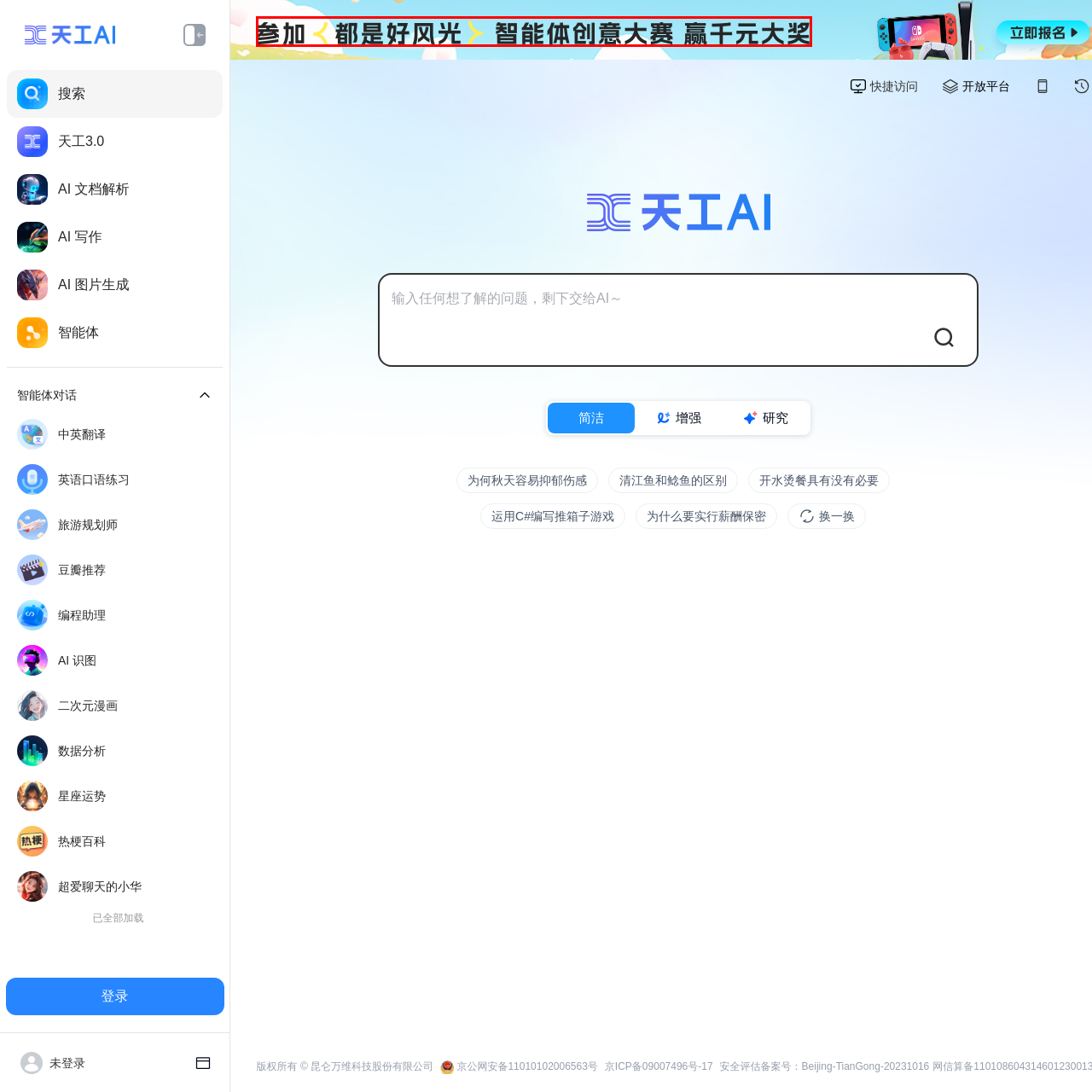What is the tone of the promotional banner?
Focus on the image highlighted by the red bounding box and deliver a thorough explanation based on what you see.

The banner's tone is conveyed through the phrase 'Join us, everything is a good opportunity', which suggests that the event is open to everyone and that it's an exciting opportunity to participate. The use of bold font and colorful accents also adds to the overall tone of inclusivity and excitement.